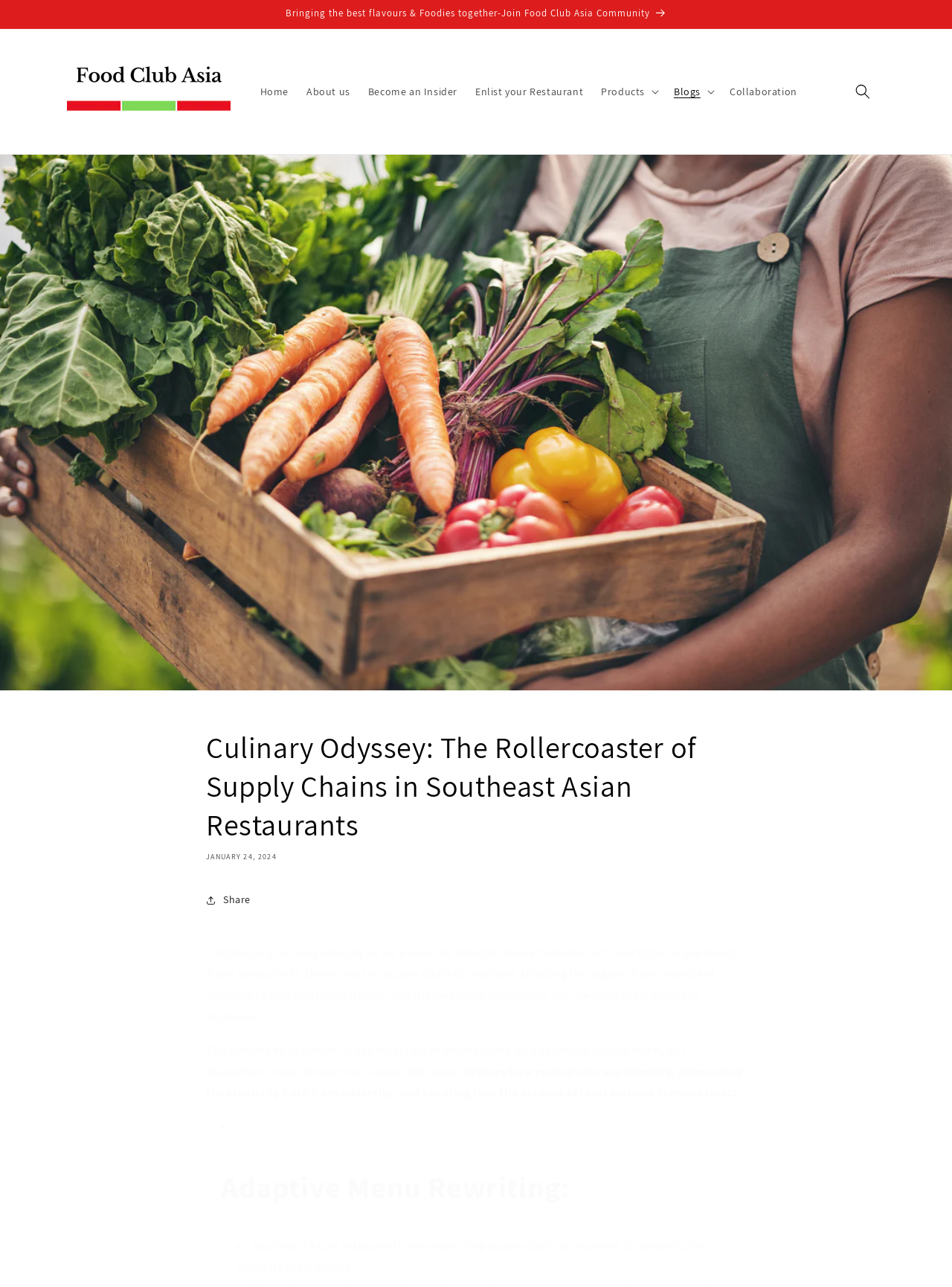Predict the bounding box coordinates of the area that should be clicked to accomplish the following instruction: "Click on the 'Share' button". The bounding box coordinates should consist of four float numbers between 0 and 1, i.e., [left, top, right, bottom].

[0.216, 0.686, 0.263, 0.712]